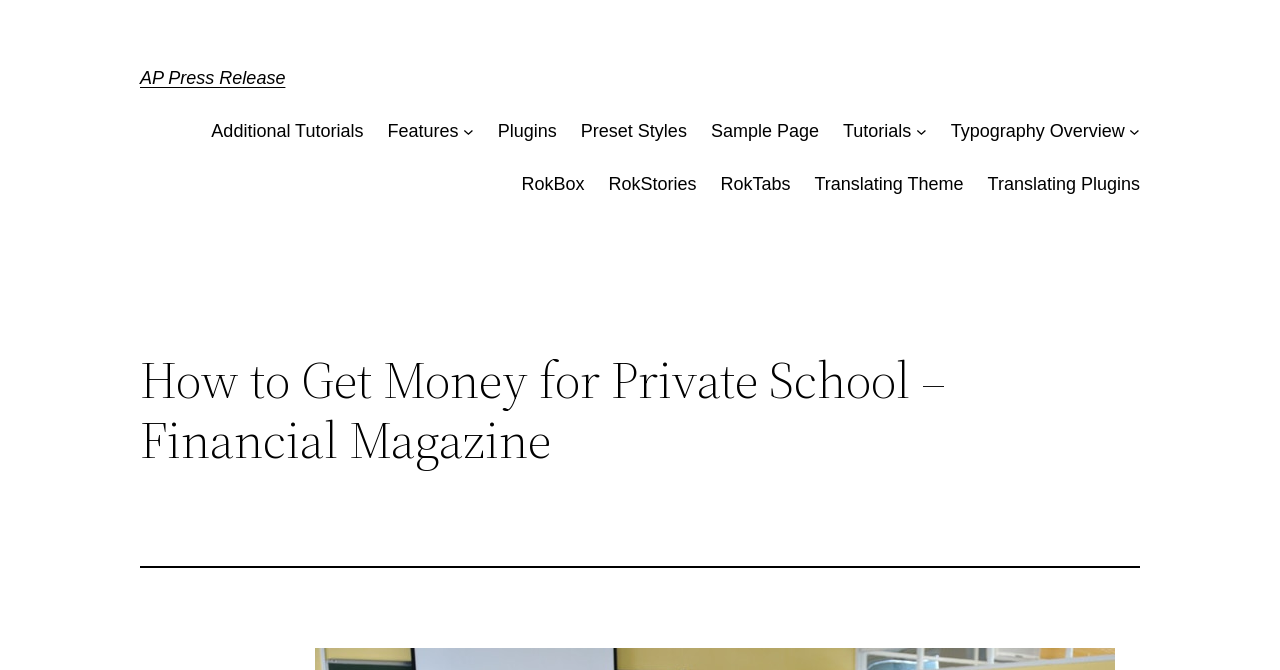Please specify the coordinates of the bounding box for the element that should be clicked to carry out this instruction: "Go to Sample Page". The coordinates must be four float numbers between 0 and 1, formatted as [left, top, right, bottom].

[0.555, 0.174, 0.64, 0.217]